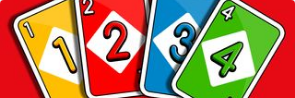Use a single word or phrase to answer the question:
How many playing cards are featured in the image?

Four